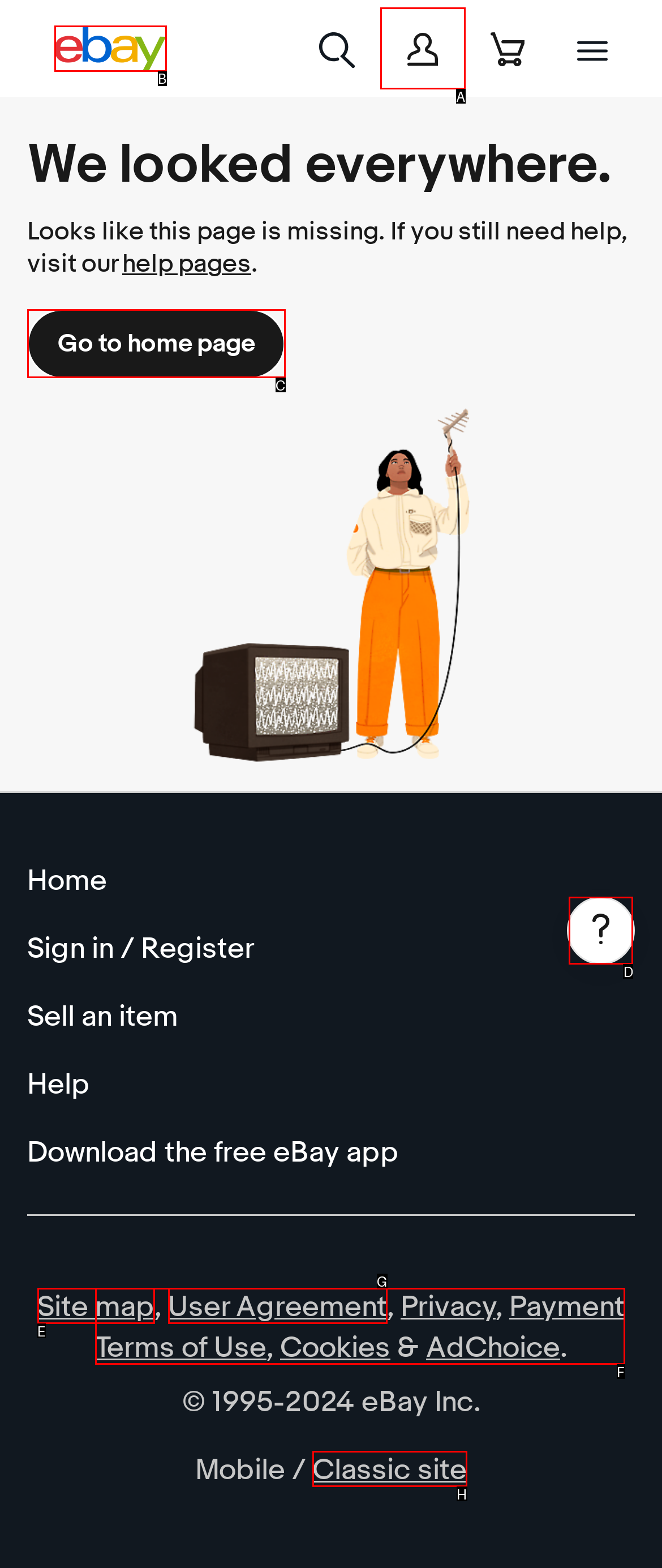Find the appropriate UI element to complete the task: Get help. Indicate your choice by providing the letter of the element.

D